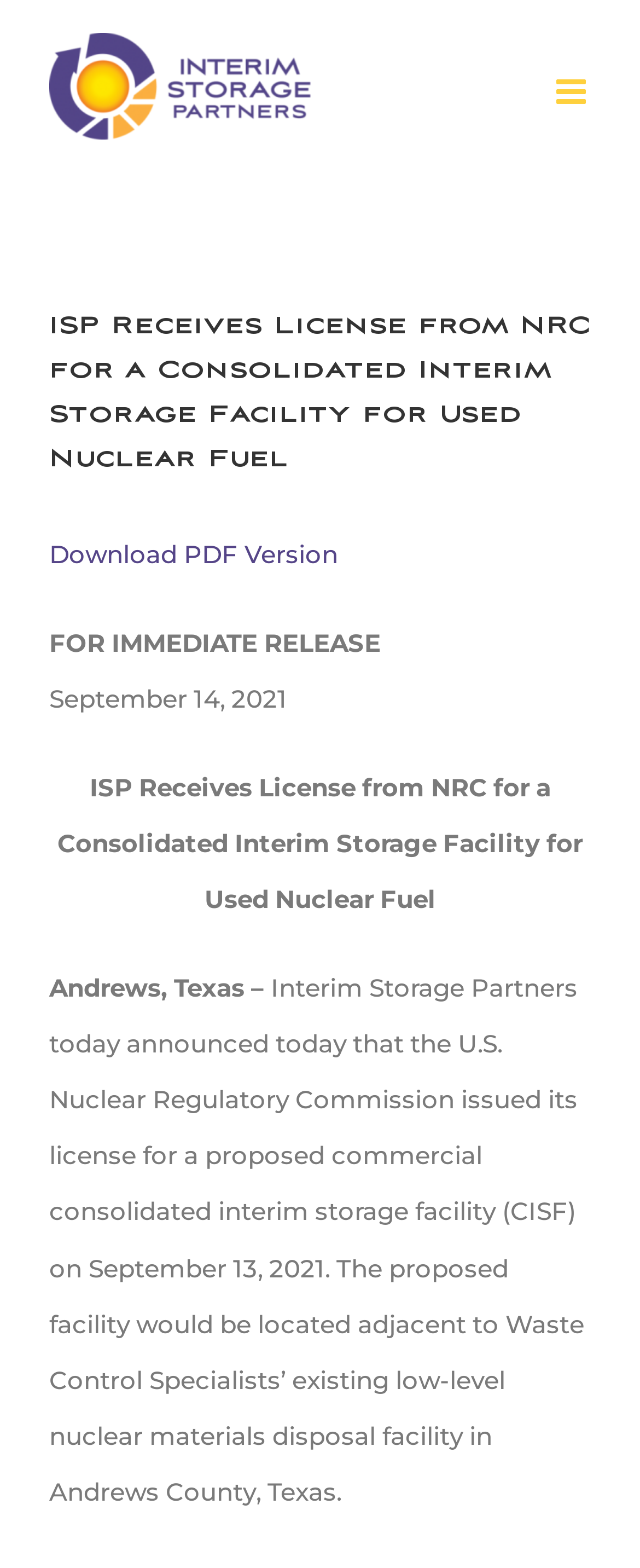When was the license issued?
Please analyze the image and answer the question with as much detail as possible.

The date of the license issuance can be found in the text 'Interim Storage Partners today announced today that the U.S. Nuclear Regulatory Commission issued its license for a proposed commercial consolidated interim storage facility (CISF) on September 13, 2021.' which mentions the specific date.